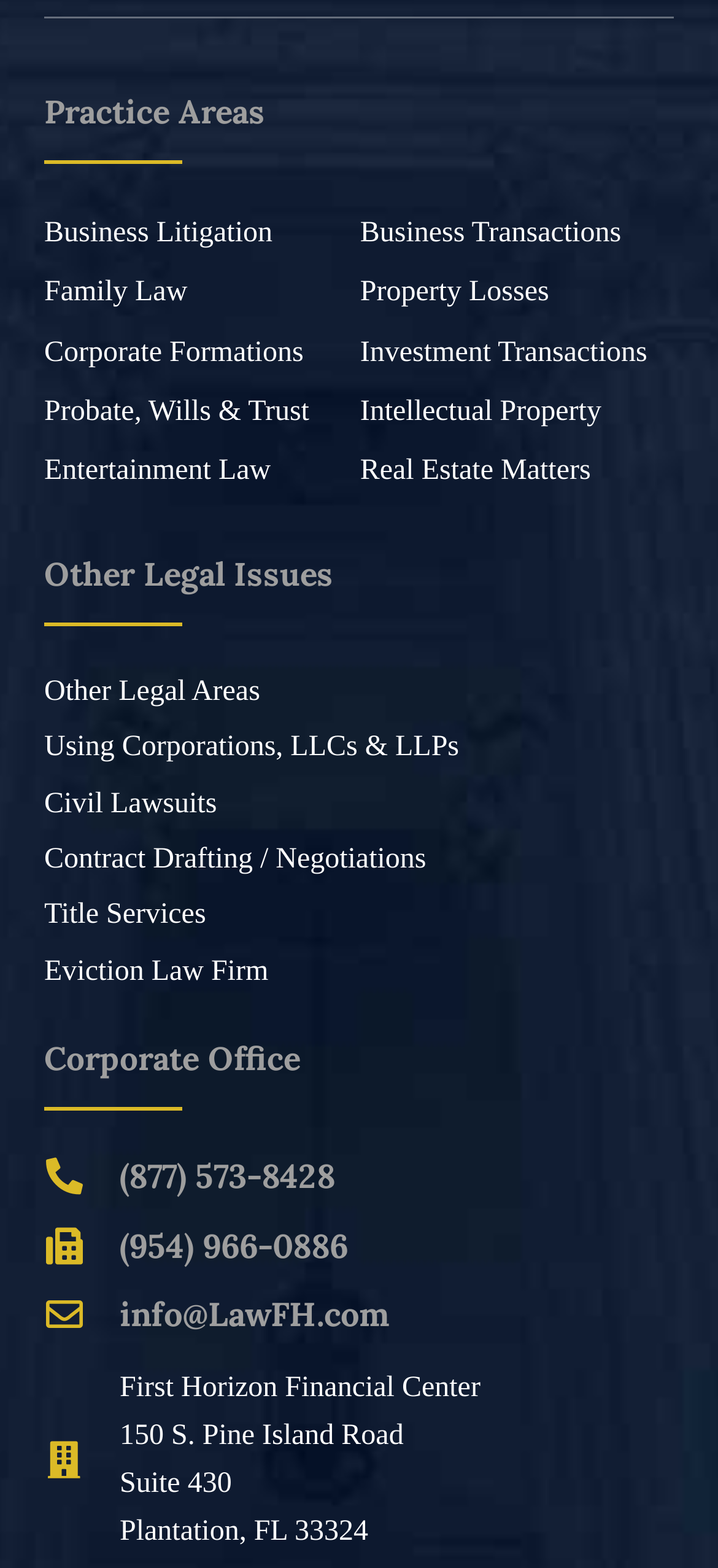What are the practice areas of the law firm?
Look at the screenshot and give a one-word or phrase answer.

Business Litigation, etc.